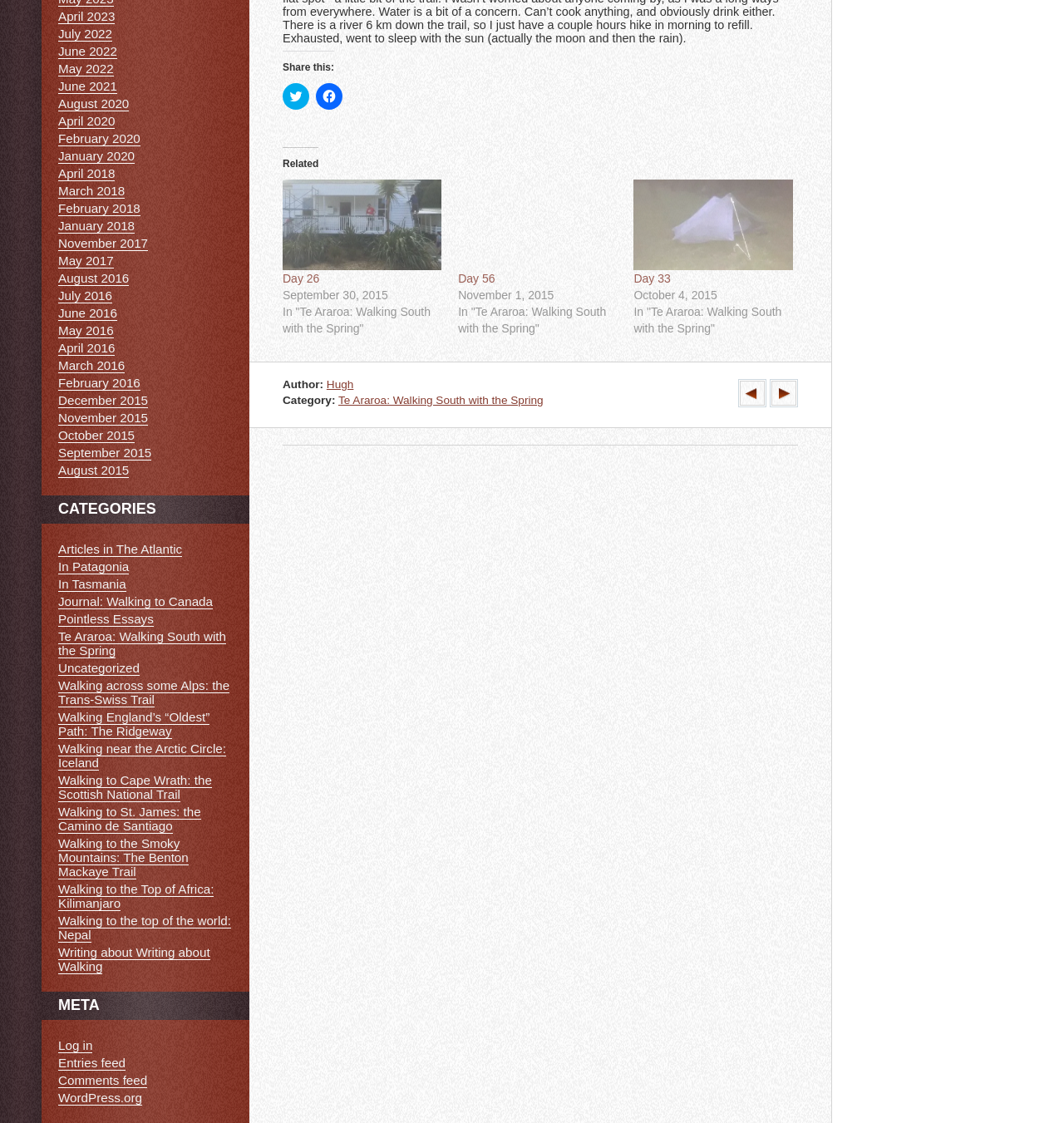Please specify the bounding box coordinates in the format (top-left x, top-left y, bottom-right x, bottom-right y), with values ranging from 0 to 1. Identify the bounding box for the UI component described as follows: WordPress.org

[0.055, 0.971, 0.134, 0.984]